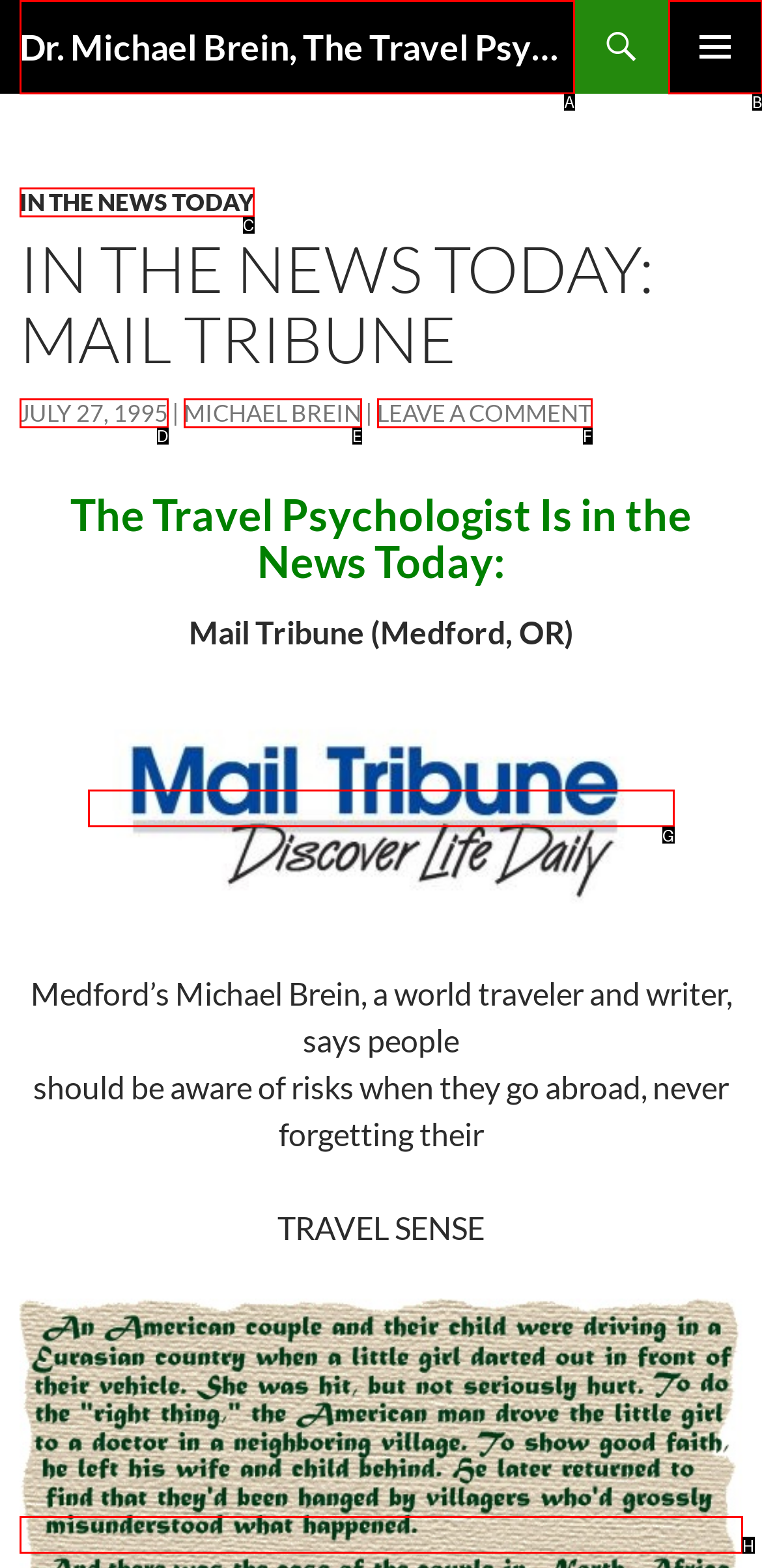Select the HTML element that matches the description: Casual. Provide the letter of the chosen option as your answer.

None